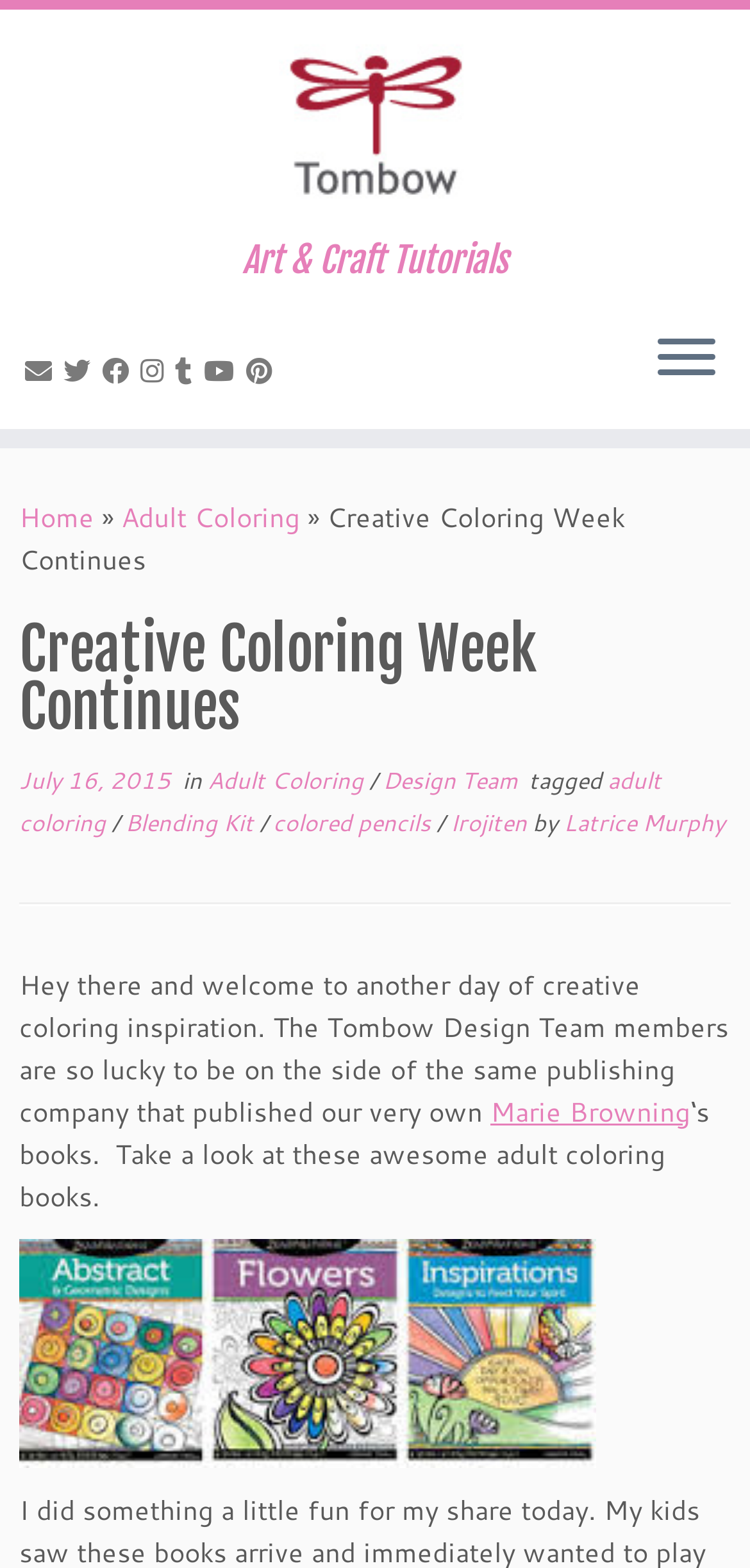Reply to the question below using a single word or brief phrase:
Who is the author of the post?

Latrice Murphy